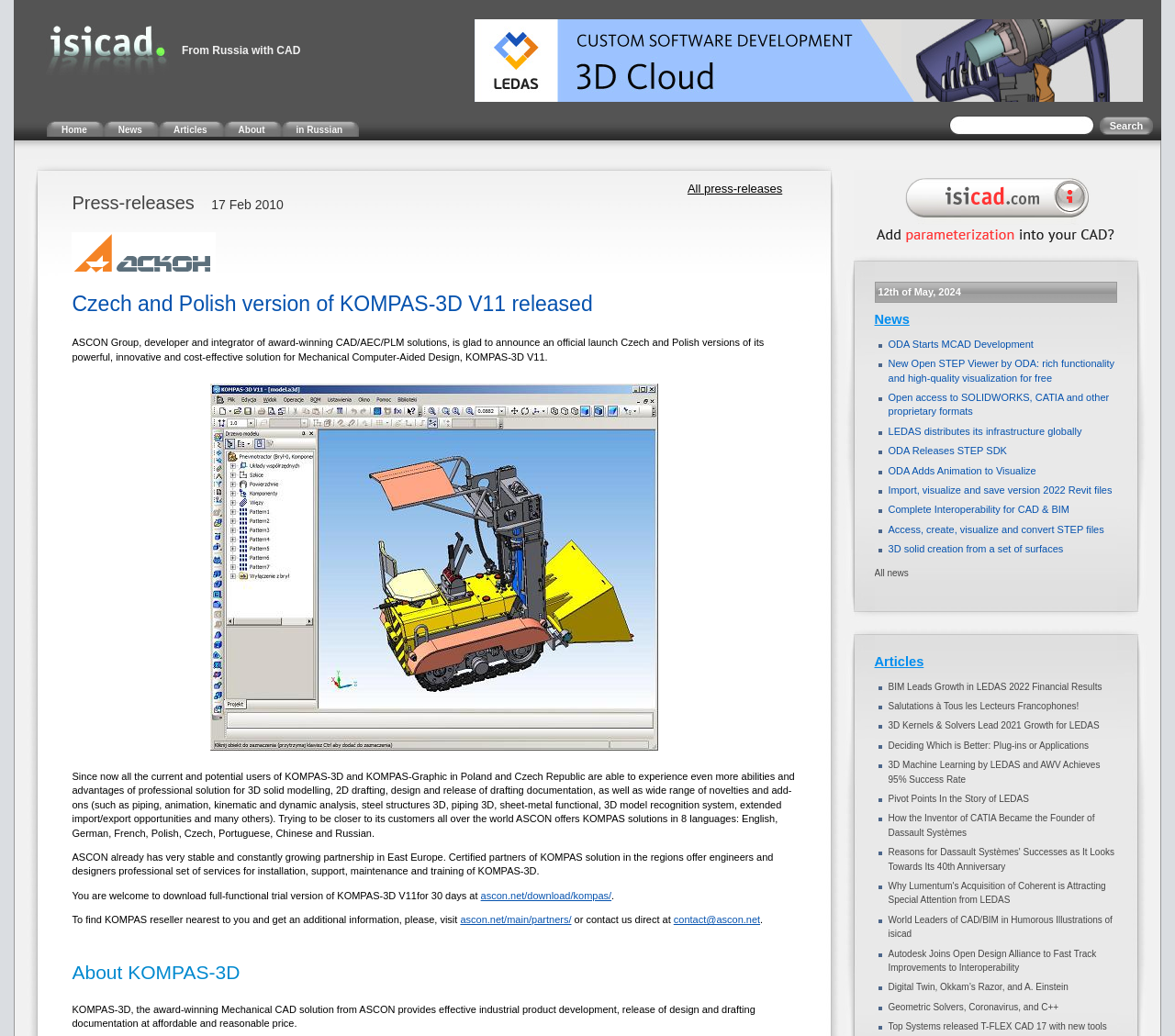Locate and provide the bounding box coordinates for the HTML element that matches this description: "ODA Releases STEP SDK".

[0.756, 0.43, 0.857, 0.44]